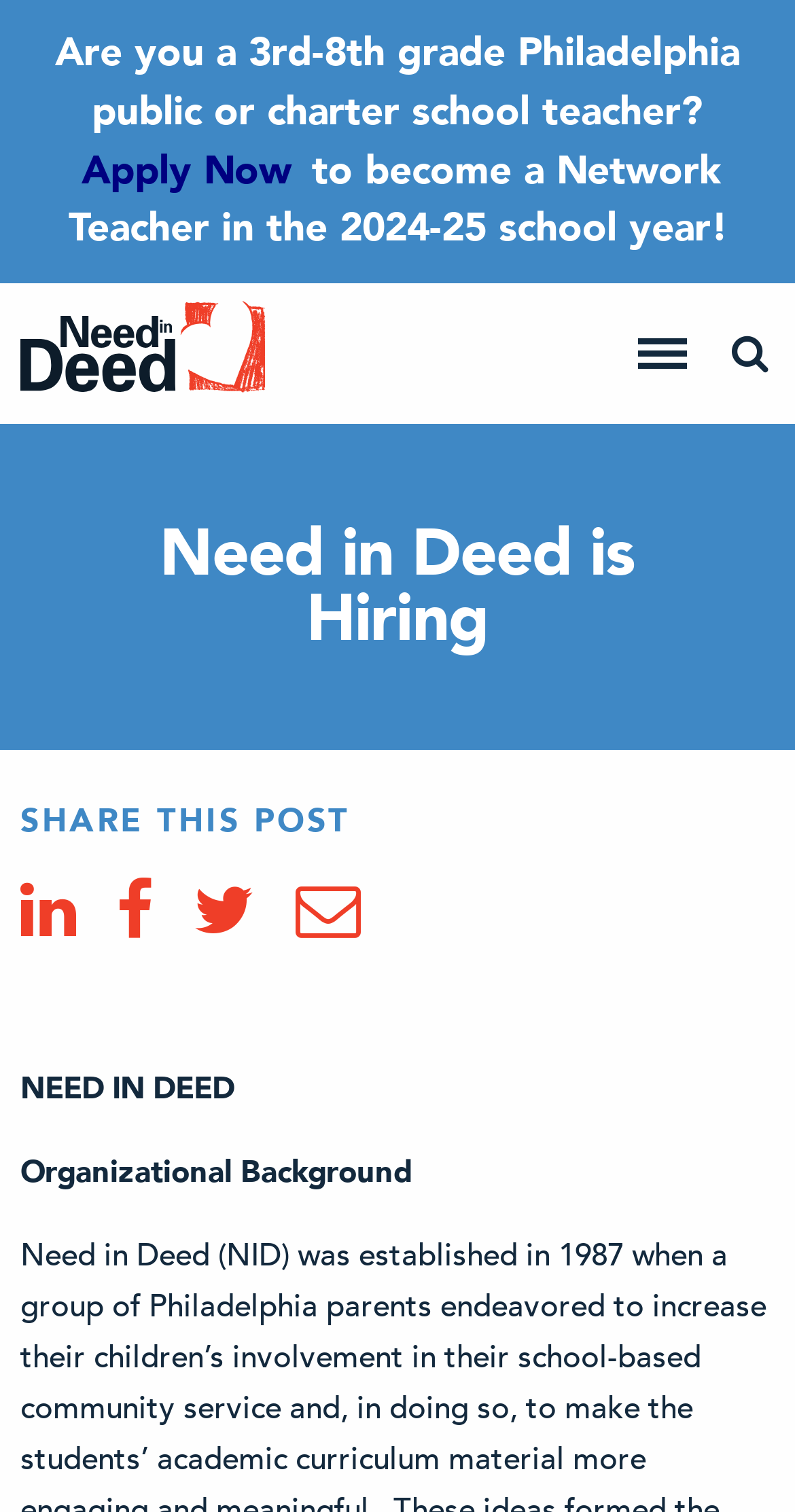What is the job position being applied for?
Respond to the question with a well-detailed and thorough answer.

Based on the text 'to become a Network Teacher in the 2024-25 school year!' and the 'Apply Now' button, it can be inferred that the job position being applied for is a Network Teacher.